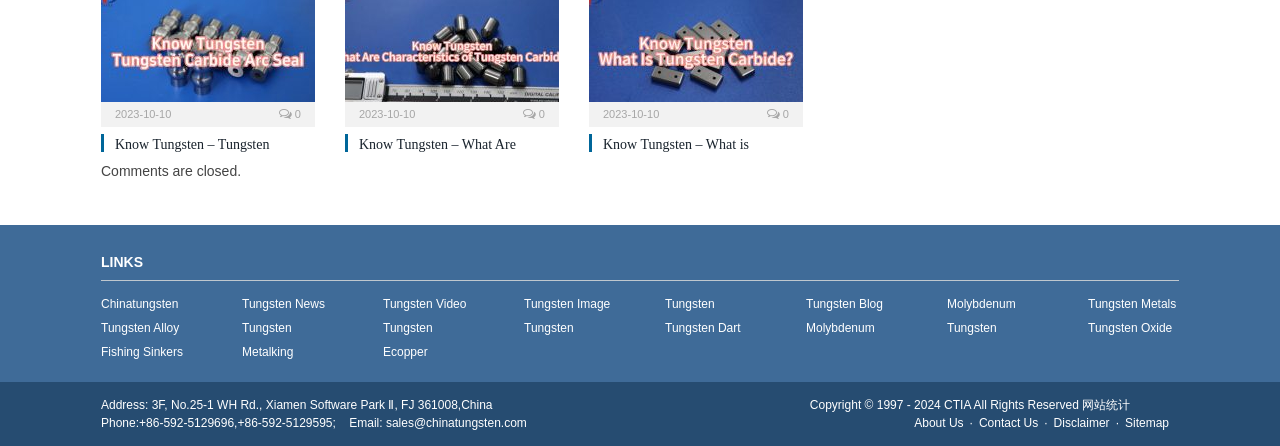Determine the bounding box coordinates of the clickable element to achieve the following action: 'Click on '网站统计''. Provide the coordinates as four float values between 0 and 1, formatted as [left, top, right, bottom].

[0.845, 0.892, 0.883, 0.924]